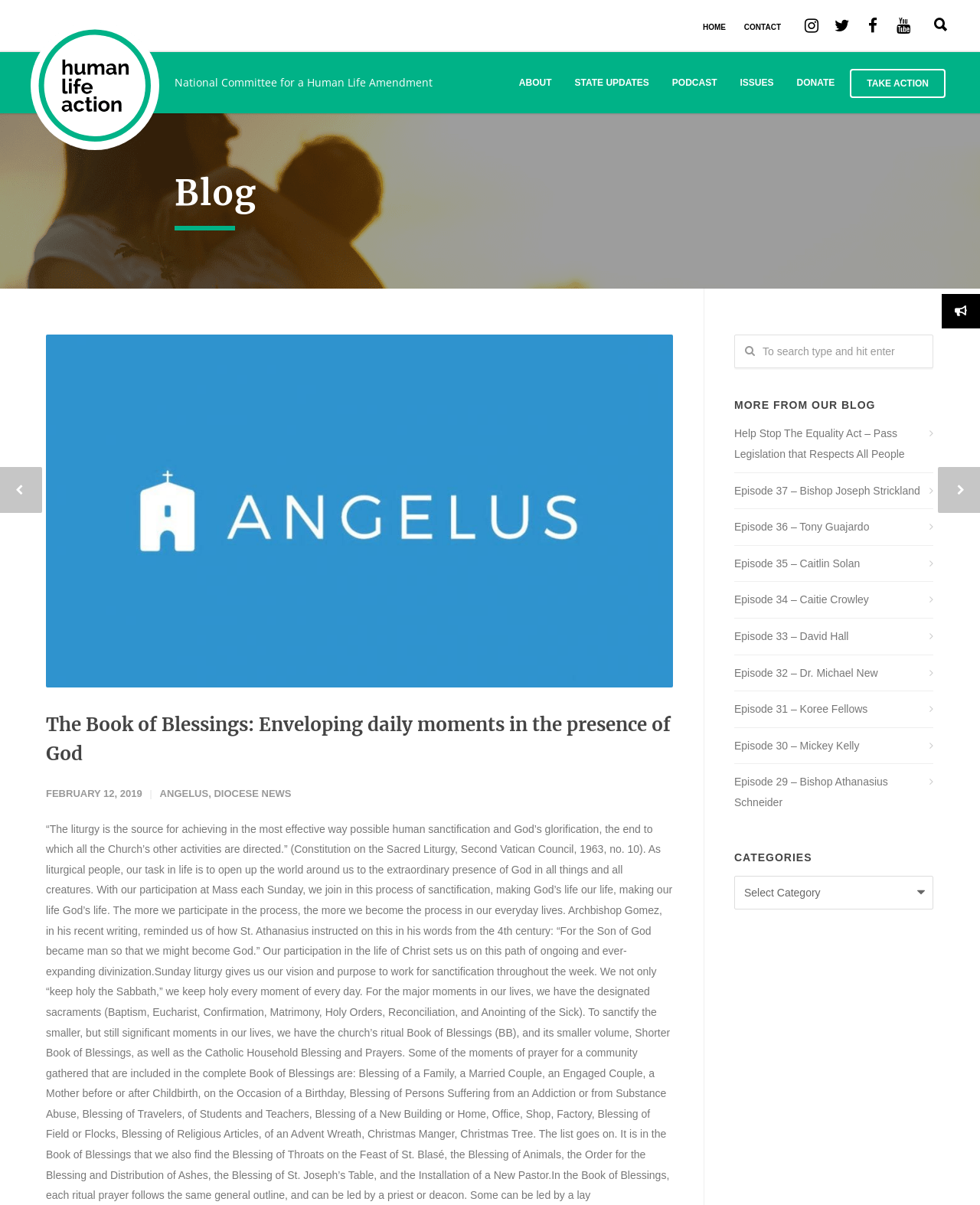Extract the bounding box coordinates for the HTML element that matches this description: "Episode 36 – Tony Guajardo". The coordinates should be four float numbers between 0 and 1, i.e., [left, top, right, bottom].

[0.749, 0.429, 0.952, 0.446]